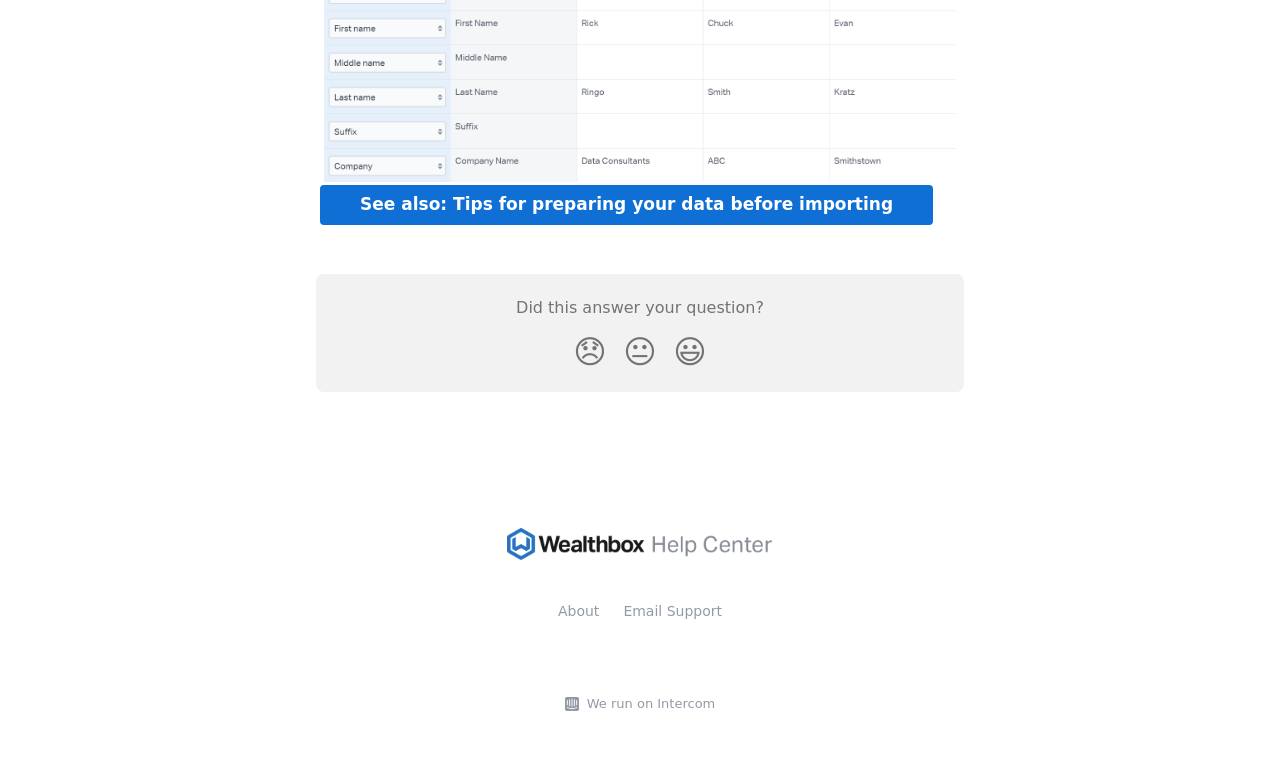Provide the bounding box coordinates of the section that needs to be clicked to accomplish the following instruction: "Click on 'See also: Tips for preparing your data before importing'."

[0.25, 0.243, 0.729, 0.295]